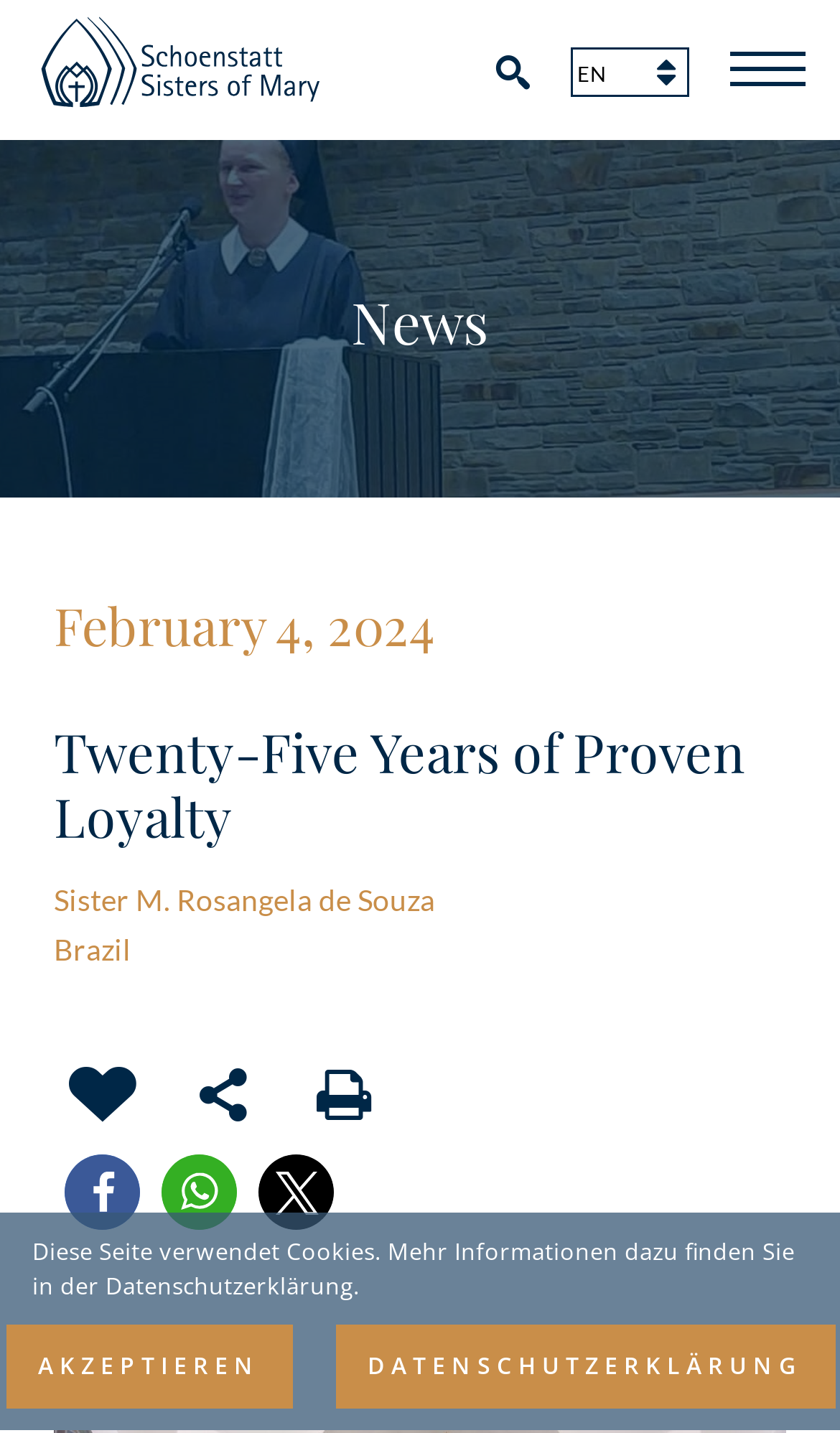Elaborate on the webpage's design and content in a detailed caption.

This webpage is about celebrating 25 years of proven loyalty, with a focus on the Schönstätter Marienschwestern community. At the top of the page, there is a notification about the use of cookies, with two buttons, "AKZEPTIEREN" and "DATENSCHUTZERKLÄRUNG", positioned side by side. Below this notification, there is a logo or image on the left, accompanied by a search bar and a combobox on the right.

The main content of the page is divided into sections, with a heading "News" at the top. Below this heading, there is a prominent title "Twenty-Five Years of Proven Loyalty" followed by a subheading with the name "Sister M. Rosangela de Souza" and her location "Brazil". 

There are three social media links, represented by icons, positioned horizontally below the subheading. These links allow users to share the content on Facebook, Whatsapp, and another platform. Each link has a corresponding image or icon next to it.

The page also features a date "February 4, 2024" positioned above the main title, indicating when the content was published or updated. Overall, the webpage has a clean and organized structure, making it easy to navigate and find relevant information.